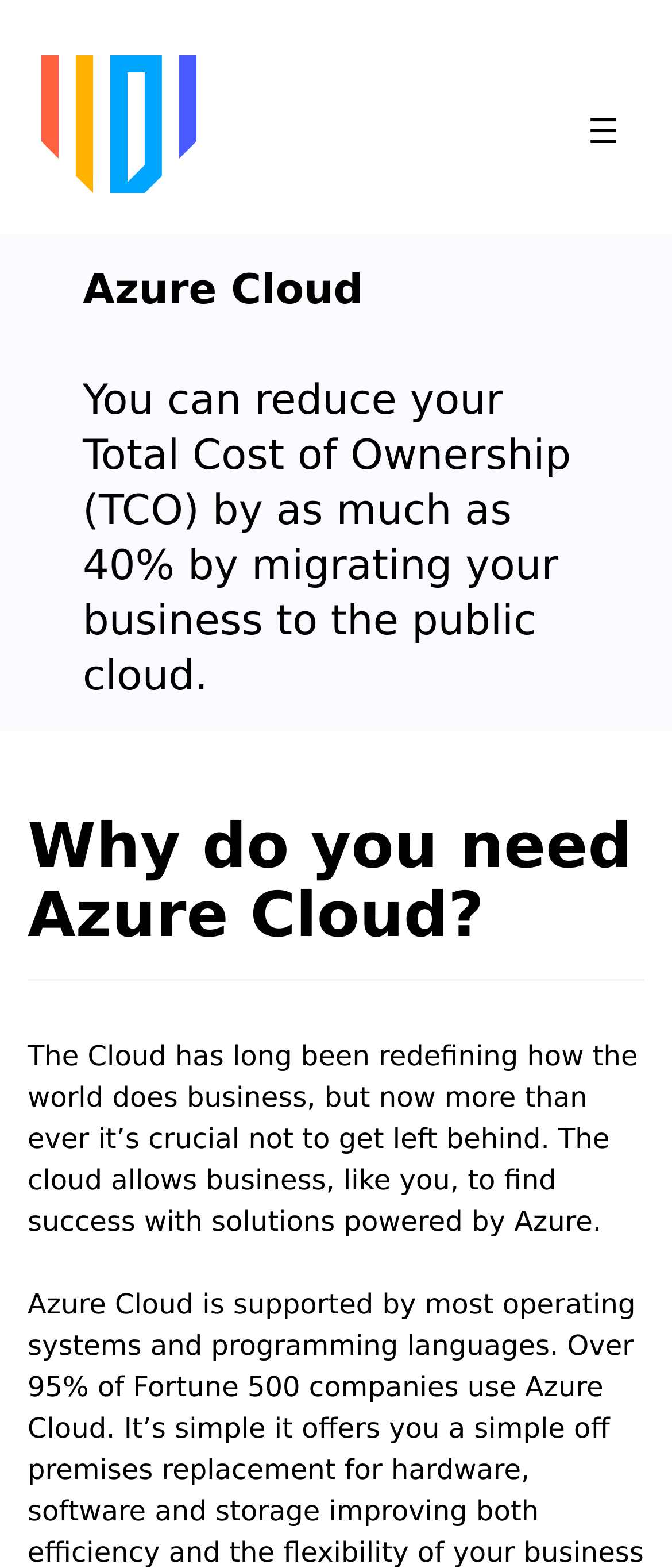What is the purpose of the button with the ☰ icon?
Please use the image to provide an in-depth answer to the question.

The webpage contains a button element with the ☰ icon, but its purpose is not explicitly stated. It may be a navigation menu or have some other functionality, but without additional context, it is unclear what it does.